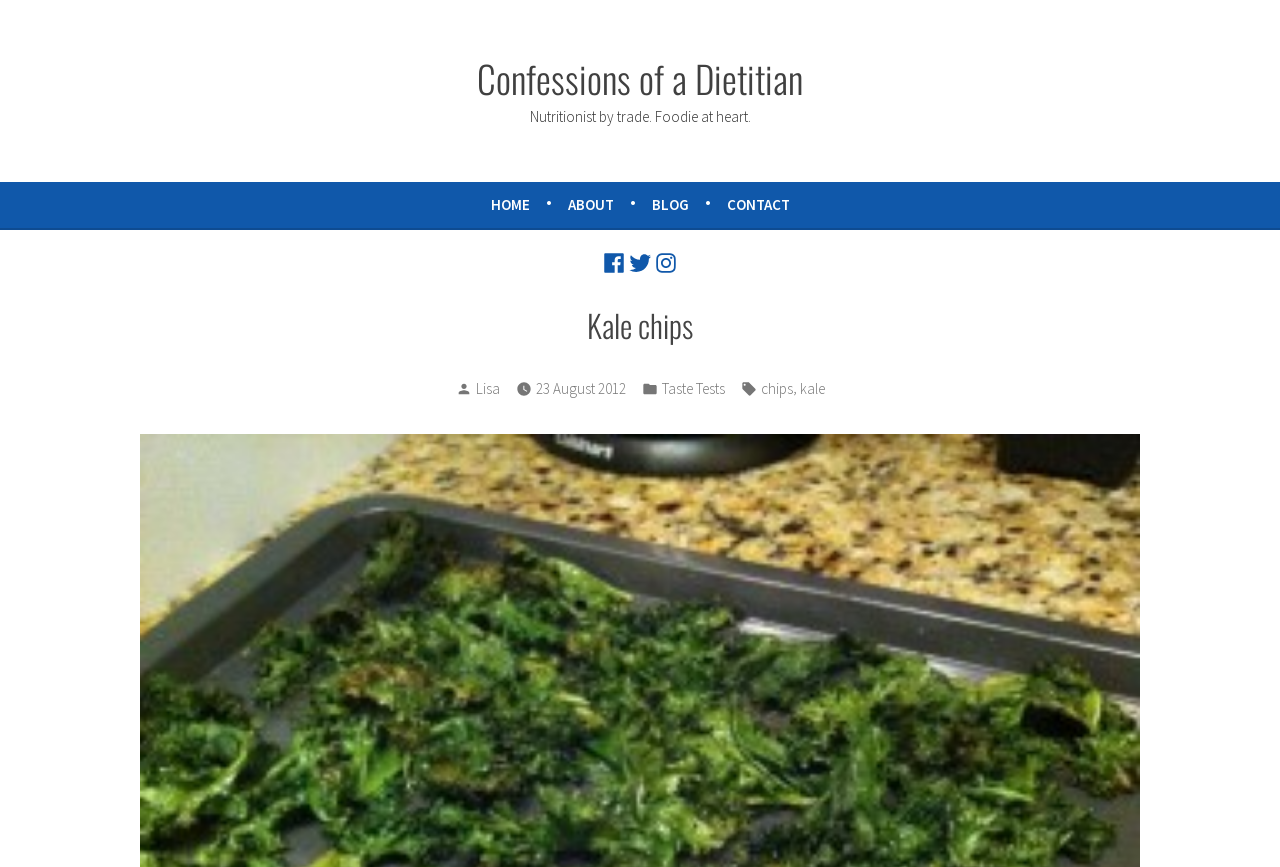Using the element description provided, determine the bounding box coordinates in the format (top-left x, top-left y, bottom-right x, bottom-right y). Ensure that all values are floating point numbers between 0 and 1. Element description: Confessions of a Dietitian

[0.373, 0.058, 0.627, 0.122]